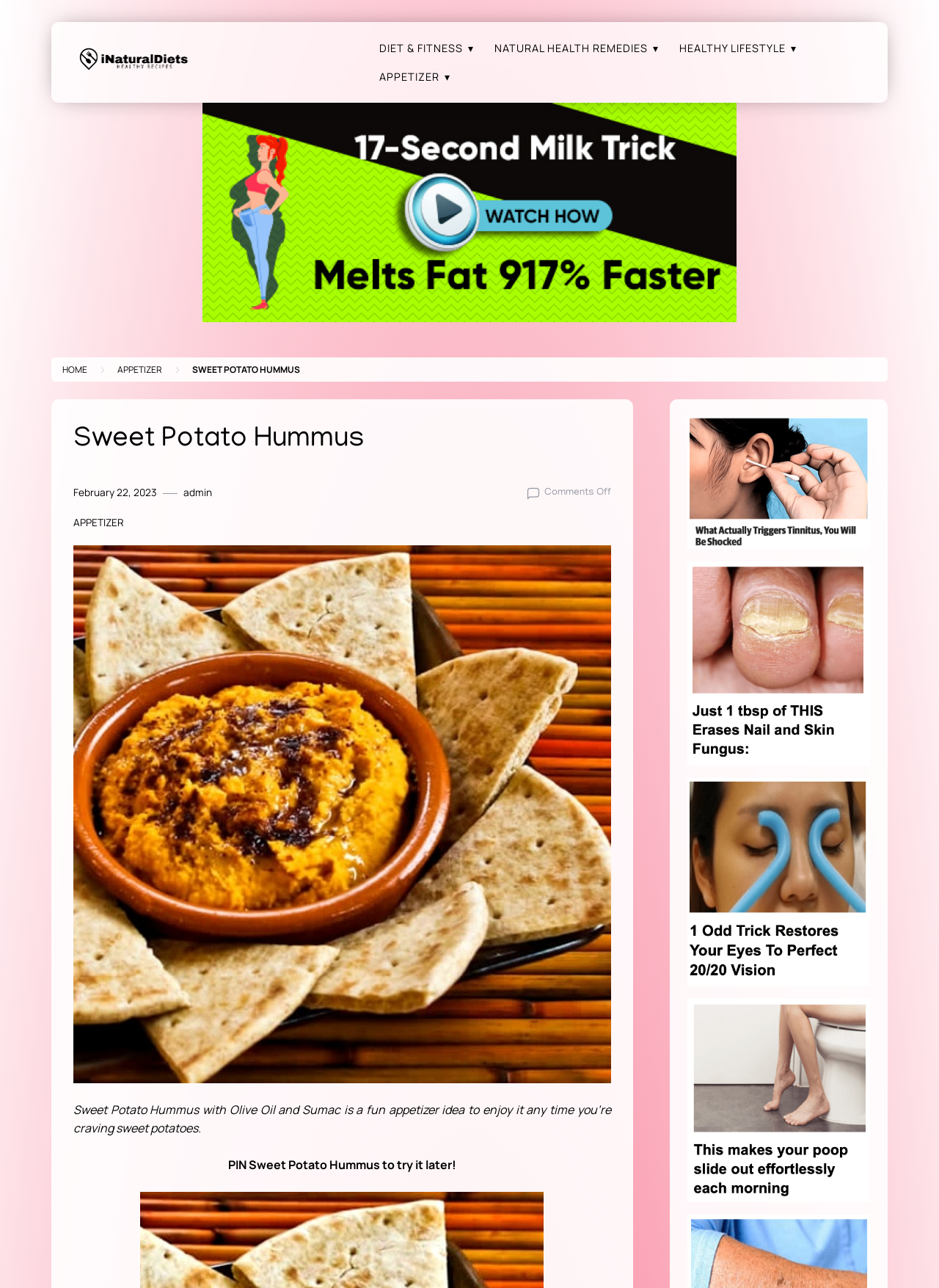Please specify the bounding box coordinates of the clickable region necessary for completing the following instruction: "read Sweet Potato Hummus article". The coordinates must consist of four float numbers between 0 and 1, i.e., [left, top, right, bottom].

[0.078, 0.327, 0.651, 0.358]